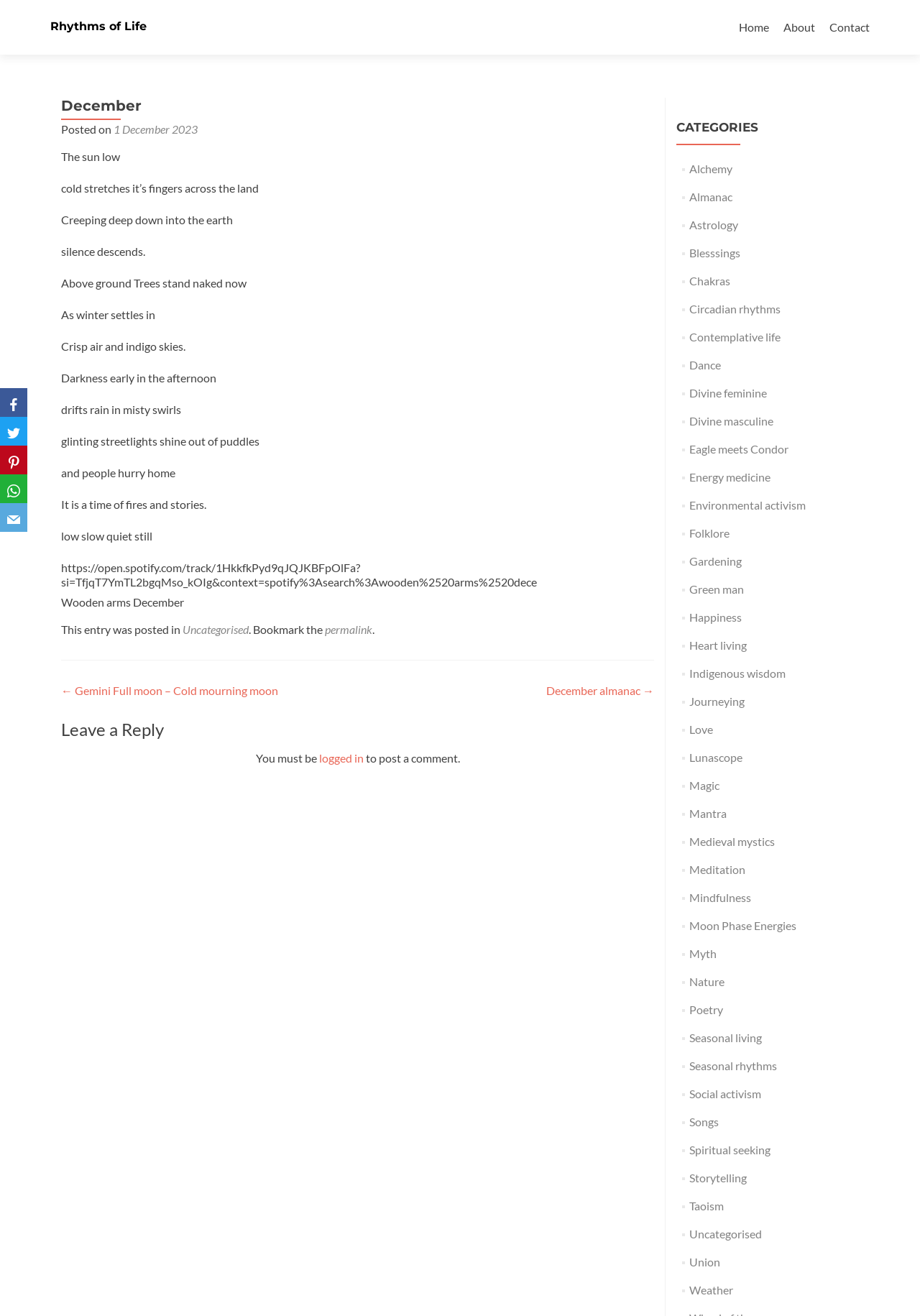Can users leave a comment?
Look at the image and respond to the question as thoroughly as possible.

The webpage has a 'Leave a Reply' section, which indicates that users can post a comment, but they must be logged in to do so.